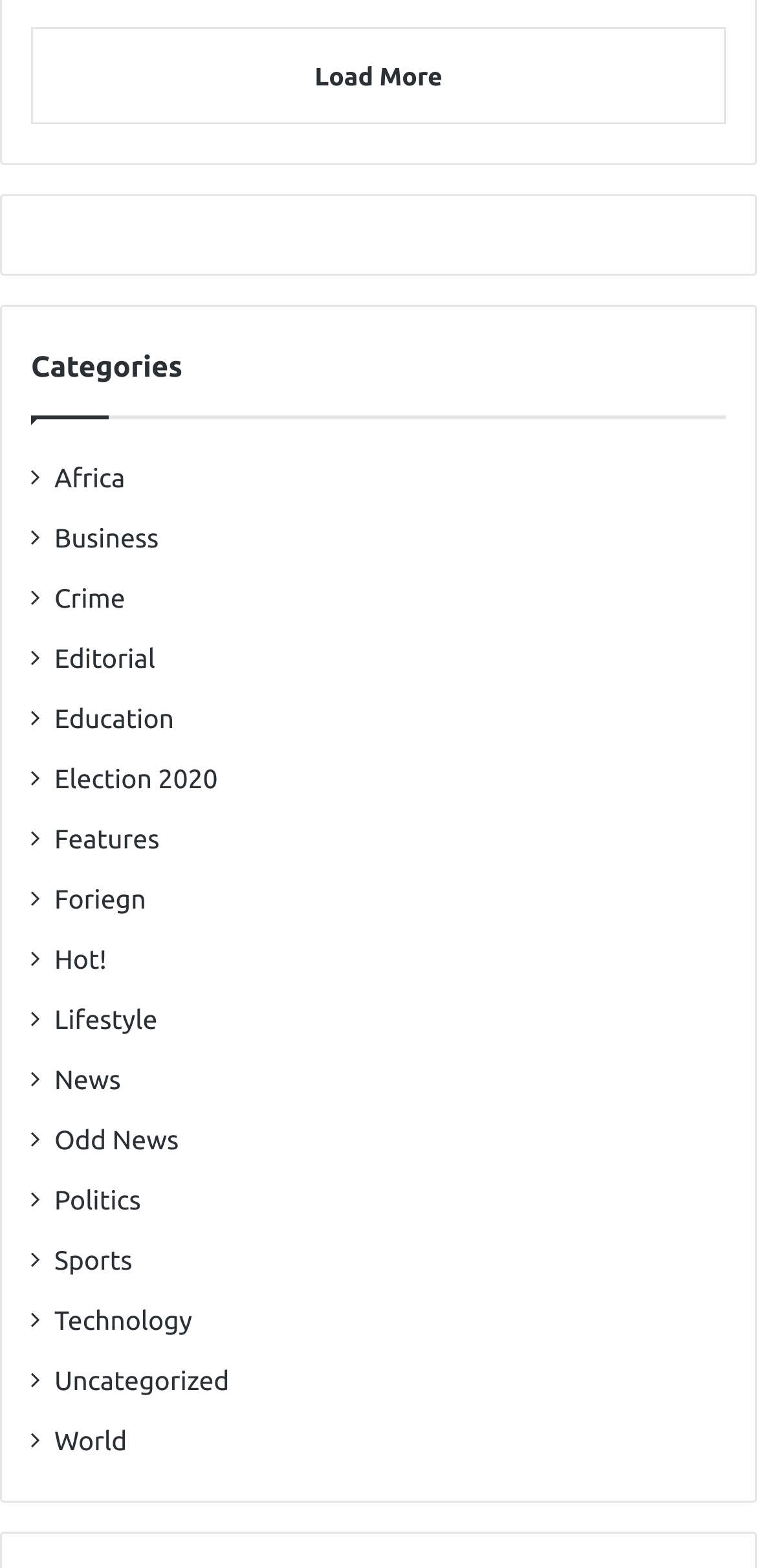What is the purpose of the 'Load More' link?
Please utilize the information in the image to give a detailed response to the question.

The 'Load More' link is likely used to load additional content or news articles on the webpage, allowing users to access more information beyond what is initially displayed.